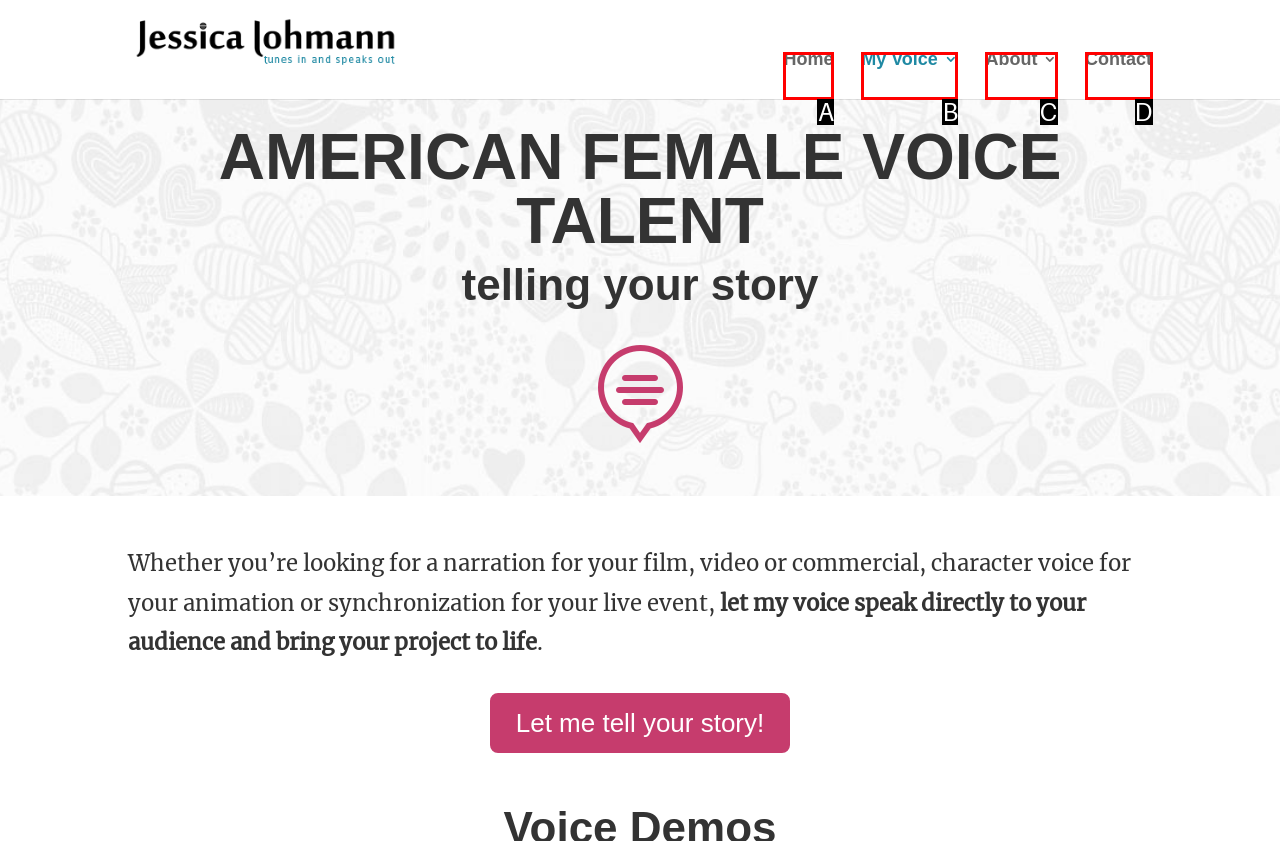From the provided options, pick the HTML element that matches the description: My Voice. Respond with the letter corresponding to your choice.

B